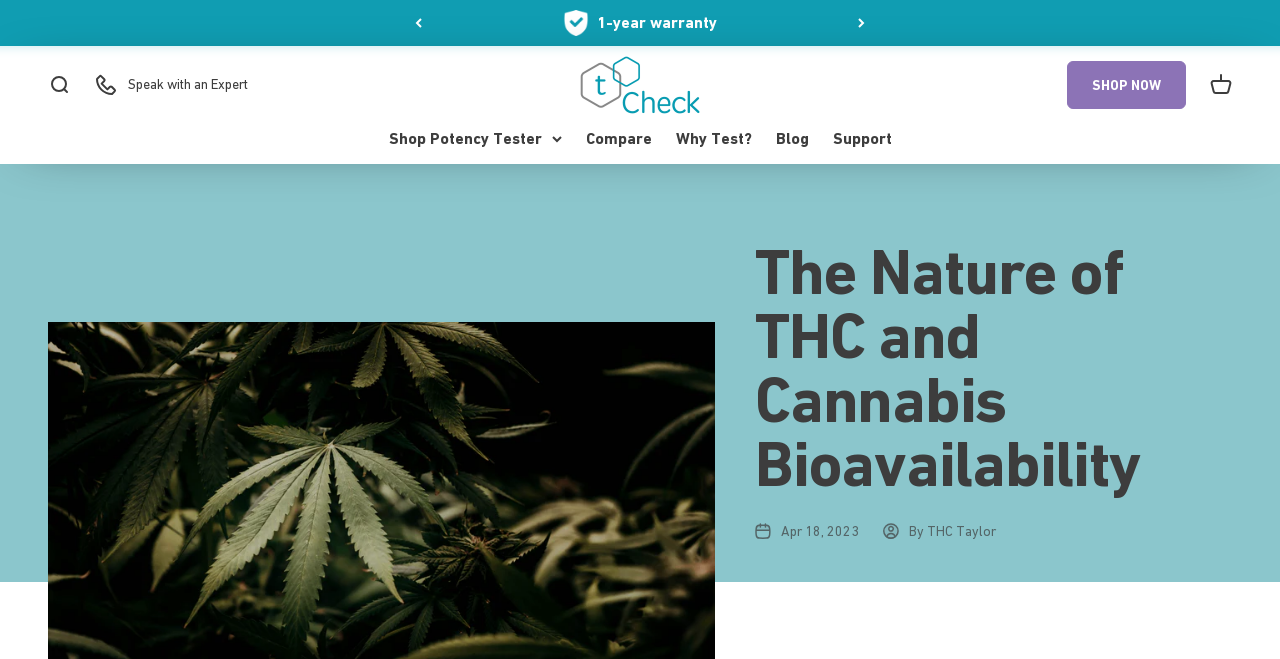Generate a comprehensive description of the contents of the webpage.

The webpage is focused on increasing cannabis bioavailability for more potent effects. At the top, there is a complementary section that spans the entire width of the page. Below it, there are navigation buttons, including "Previous" and "Next", accompanied by an image and a text "1-year warranty". 

On the left side, there is a search function with a link "Open search" and a small image. Next to it, there is a text "Speak with an Expert". On the right side, there is a logo of "tCheck" with a link, and a call-to-action button "SHOP NOW". There is also a link to open the cart.

In the middle section, there is a details section with a disclosure triangle that expands to reveal more information about a "Shop Potency Tester". Below it, there are four links: "Compare", "Why Test?", "Blog", and "Support".

The main content of the webpage starts with a heading "The Nature of THC and Cannabis Bioavailability" that spans most of the page width. Below the heading, there is a timestamp "Apr 18, 2023" and an author credit "By THC Taylor".